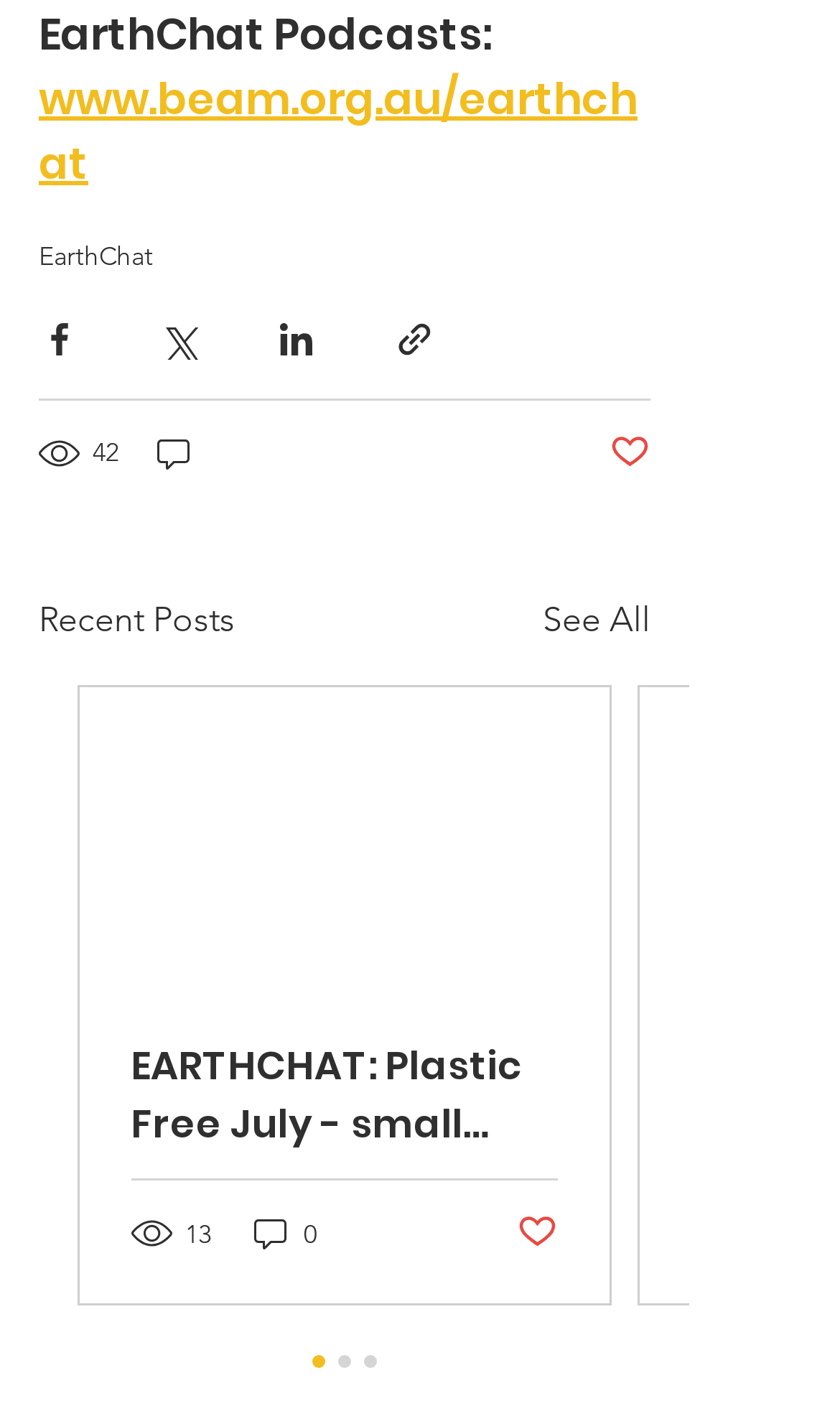Using the provided element description: "See All", determine the bounding box coordinates of the corresponding UI element in the screenshot.

[0.646, 0.423, 0.774, 0.459]